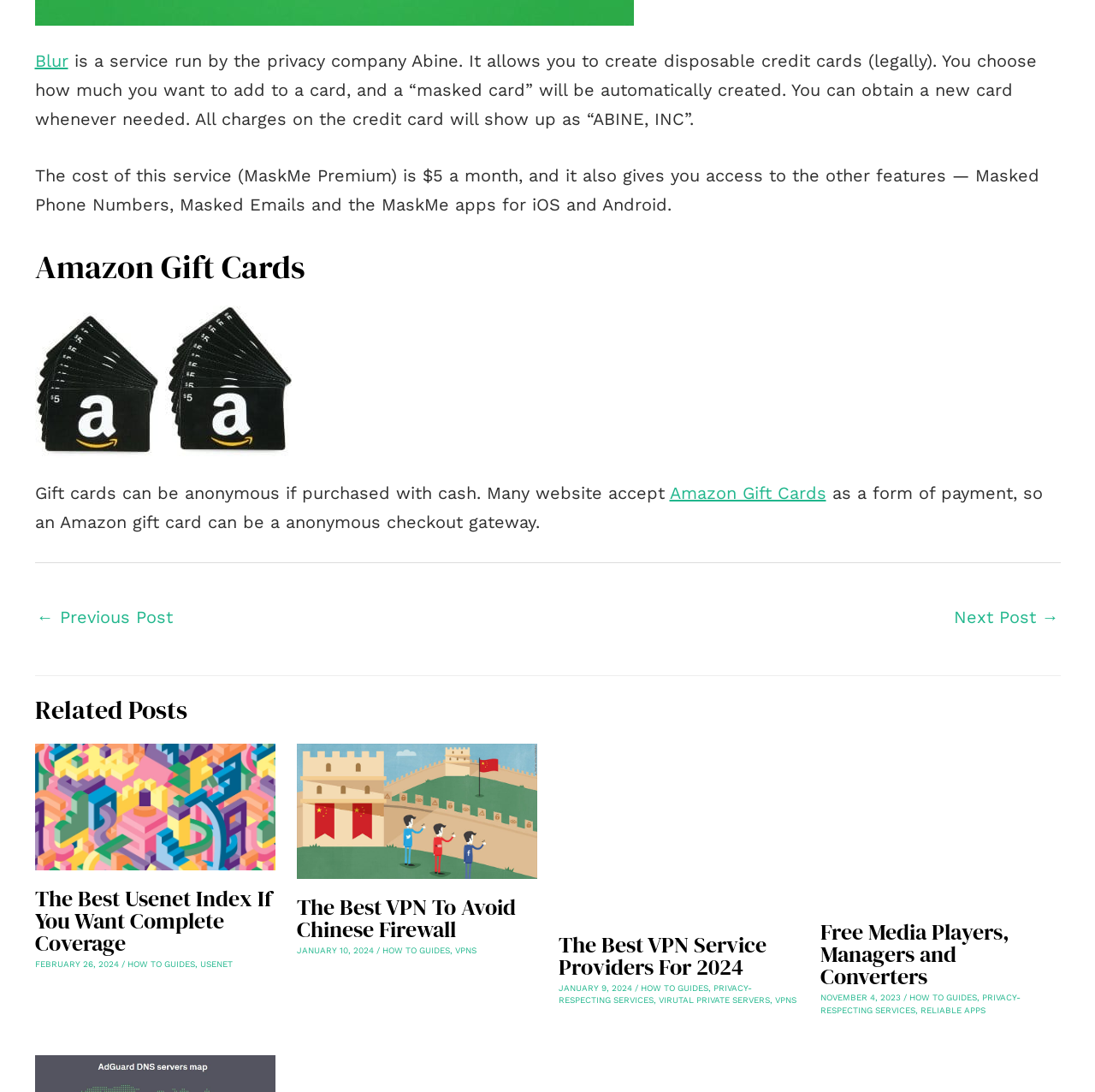What is the date of the first comment?
Using the image, give a concise answer in the form of a single word or short phrase.

February 11, 2013